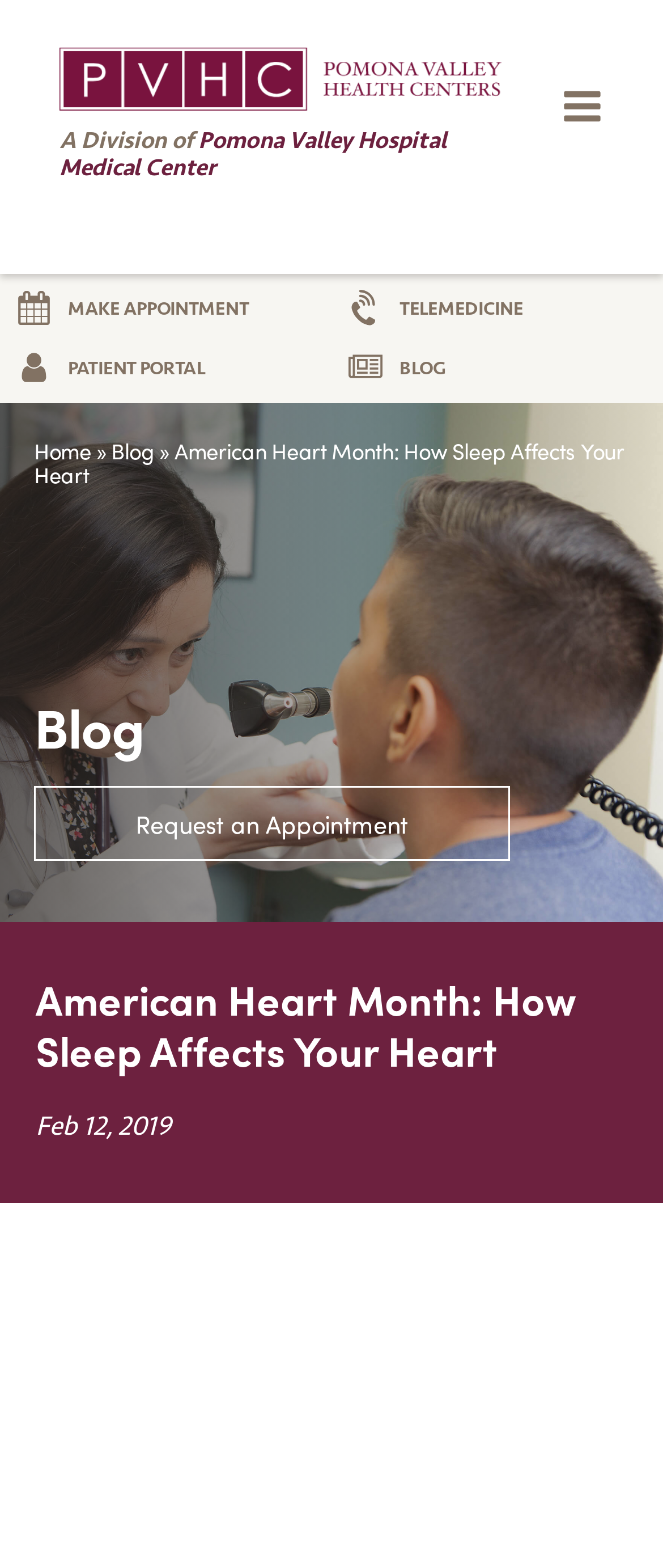Locate the bounding box coordinates of the clickable element to fulfill the following instruction: "Visit the BLOG page". Provide the coordinates as four float numbers between 0 and 1 in the format [left, top, right, bottom].

[0.526, 0.224, 0.673, 0.246]